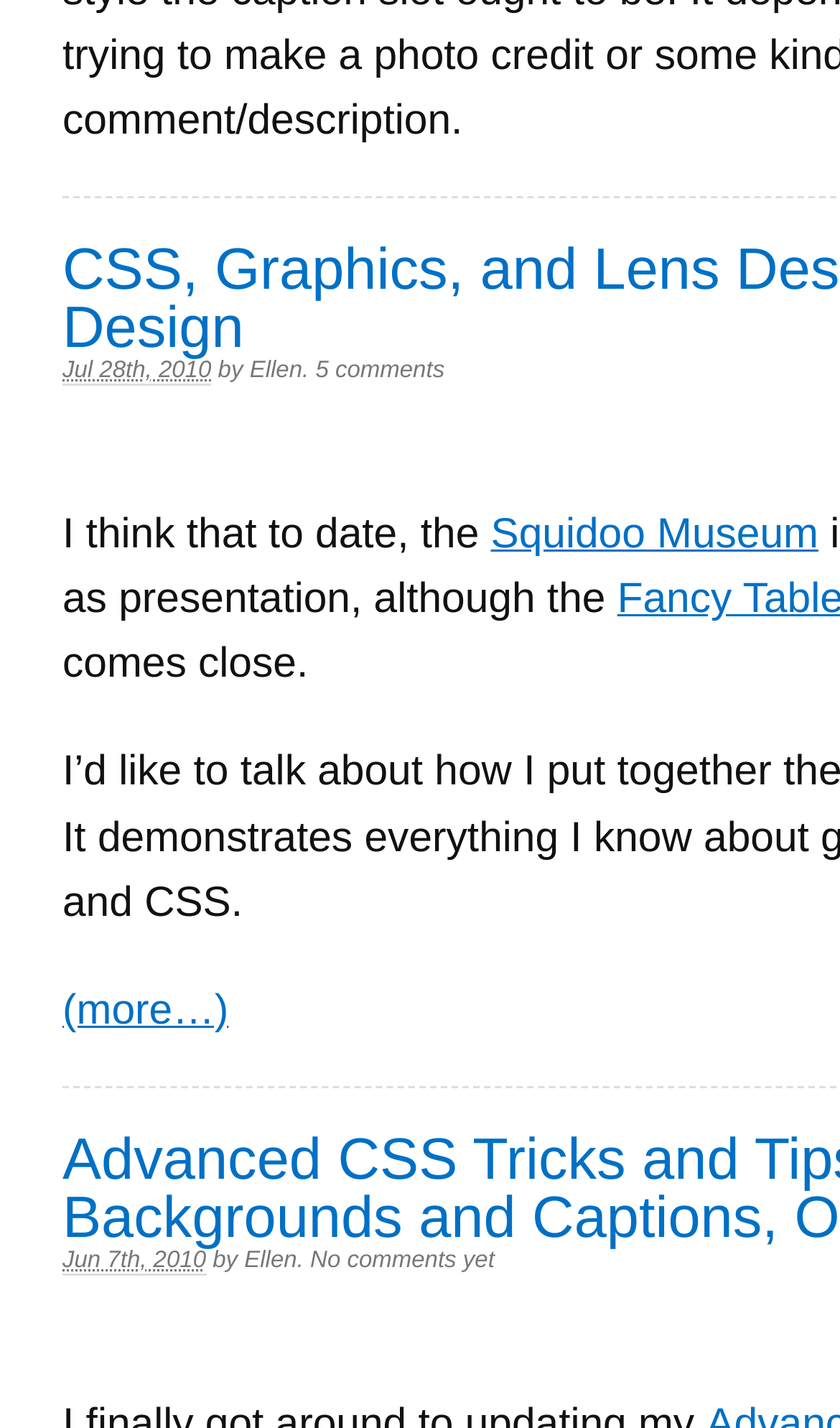Locate the bounding box coordinates of the clickable part needed for the task: "Comment on the post".

[0.376, 0.251, 0.529, 0.269]